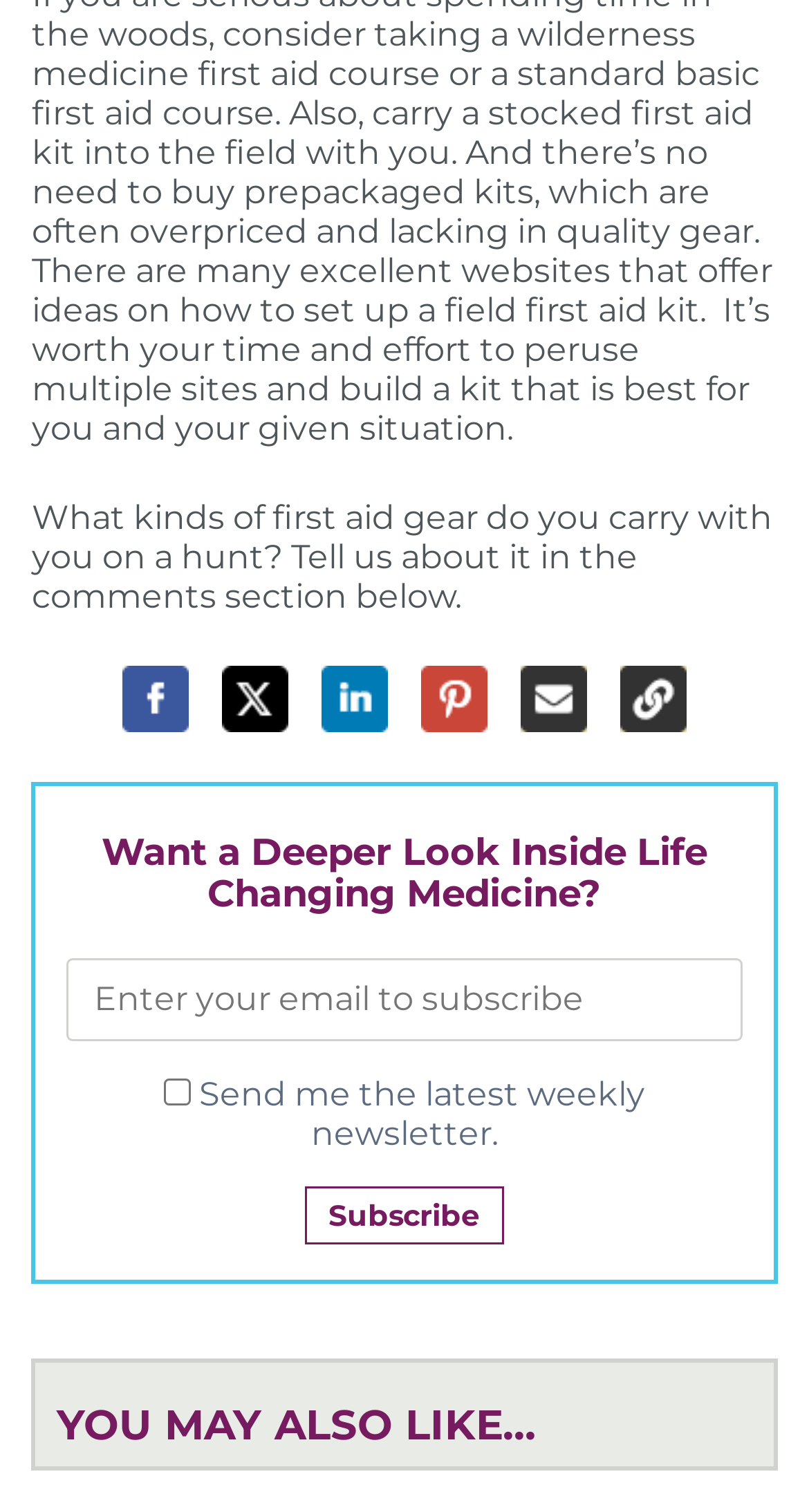Pinpoint the bounding box coordinates for the area that should be clicked to perform the following instruction: "Subscribe".

[0.377, 0.785, 0.623, 0.824]